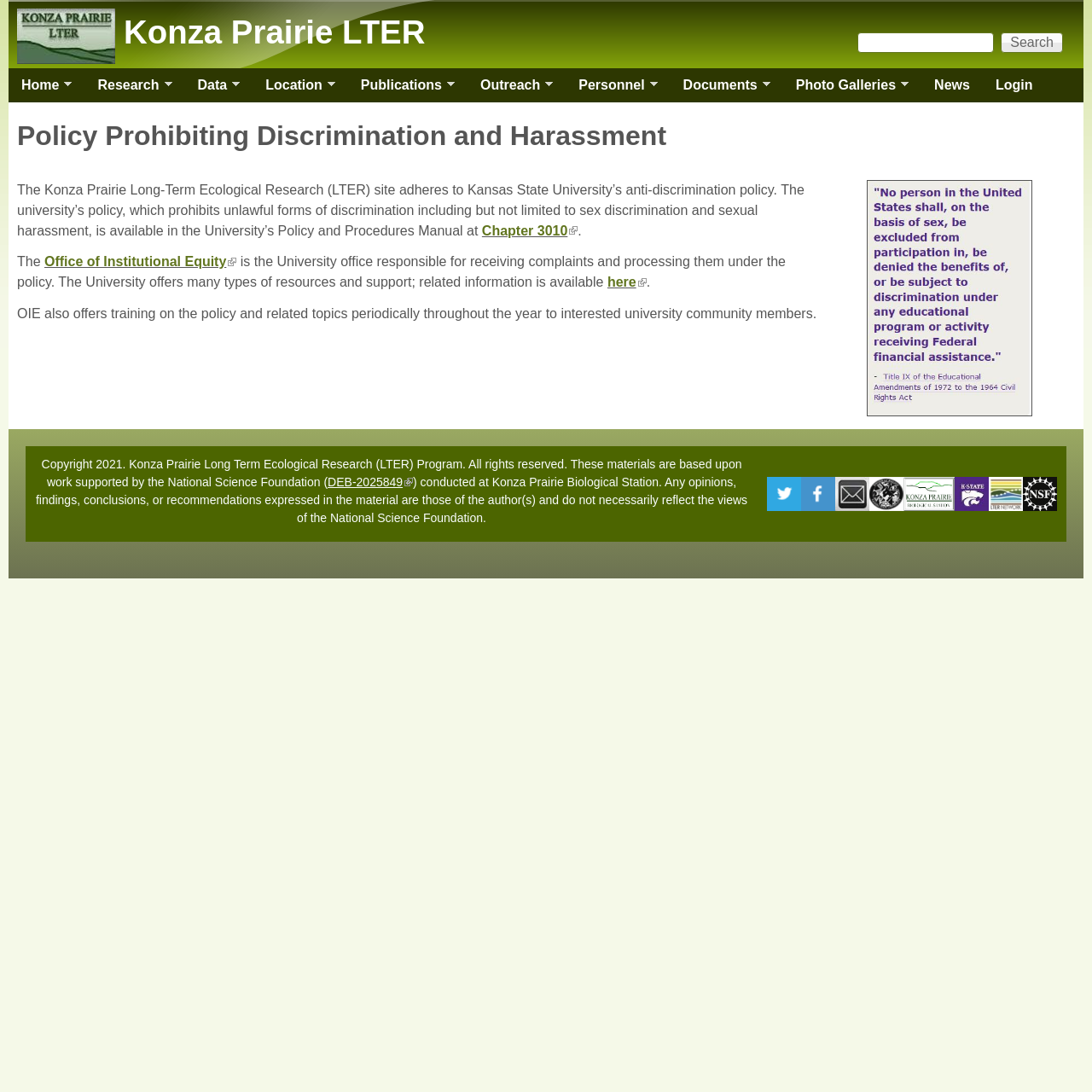Provide a brief response to the question below using a single word or phrase: 
What is the name of the research site?

Konza Prairie LTER